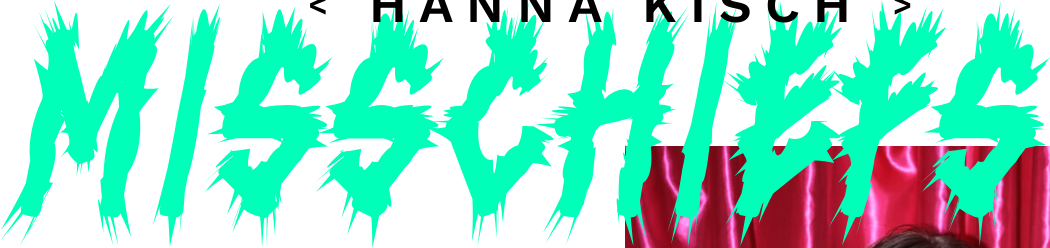Respond with a single word or phrase to the following question: What is Hanna Kisch known for?

innovative work in femininity and material exploration